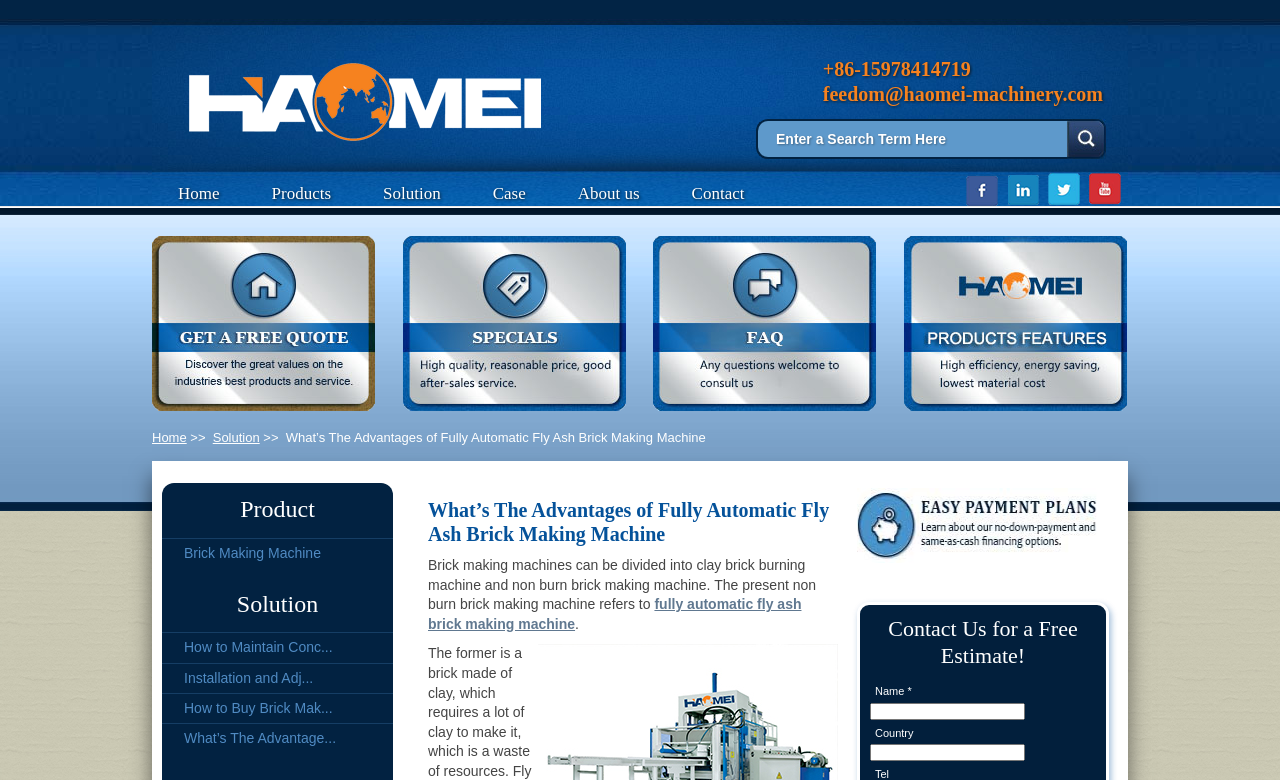Identify the bounding box coordinates of the area that should be clicked in order to complete the given instruction: "Enter your name". The bounding box coordinates should be four float numbers between 0 and 1, i.e., [left, top, right, bottom].

[0.68, 0.901, 0.801, 0.923]